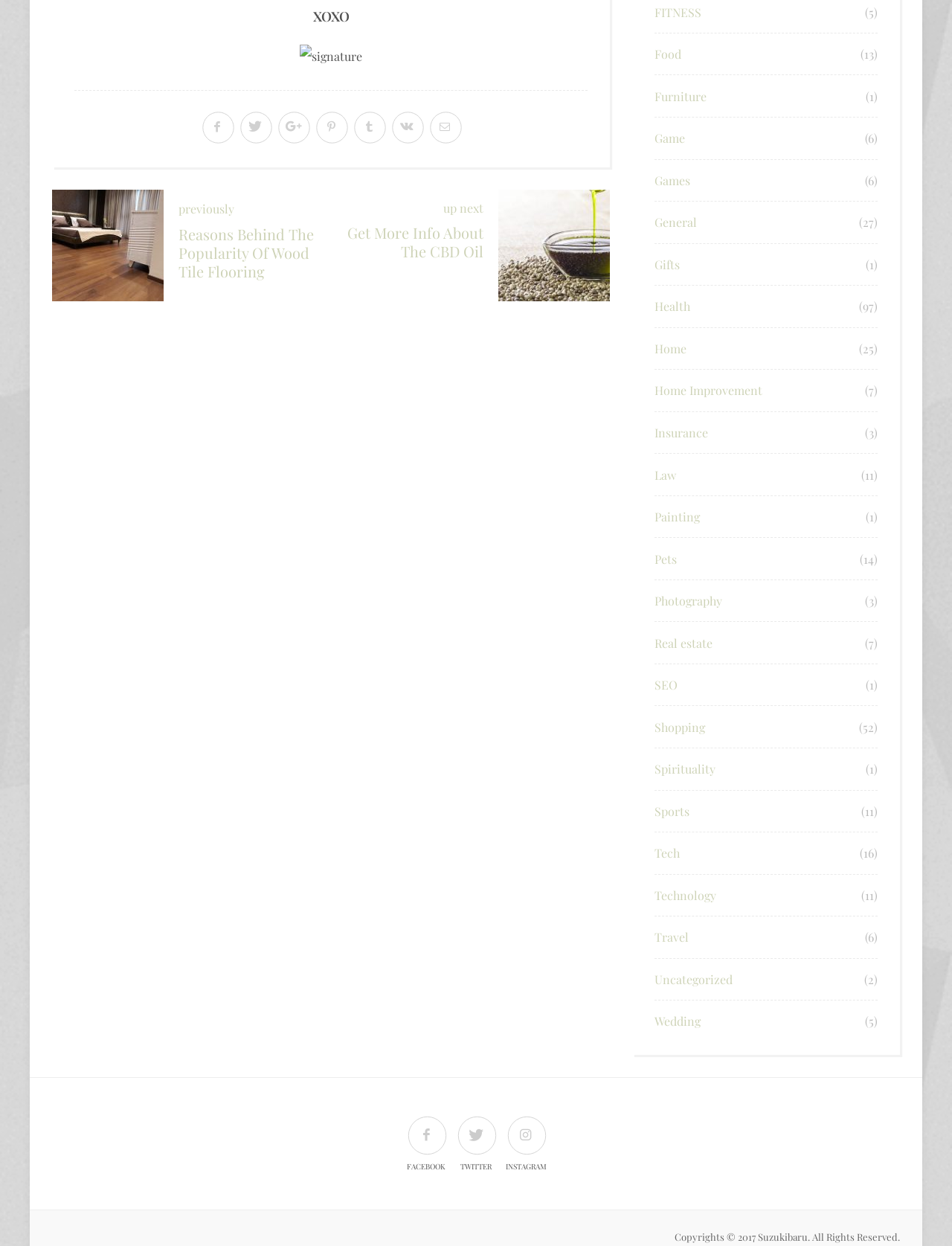Given the element description: "Real estate", predict the bounding box coordinates of this UI element. The coordinates must be four float numbers between 0 and 1, given as [left, top, right, bottom].

[0.688, 0.51, 0.748, 0.522]